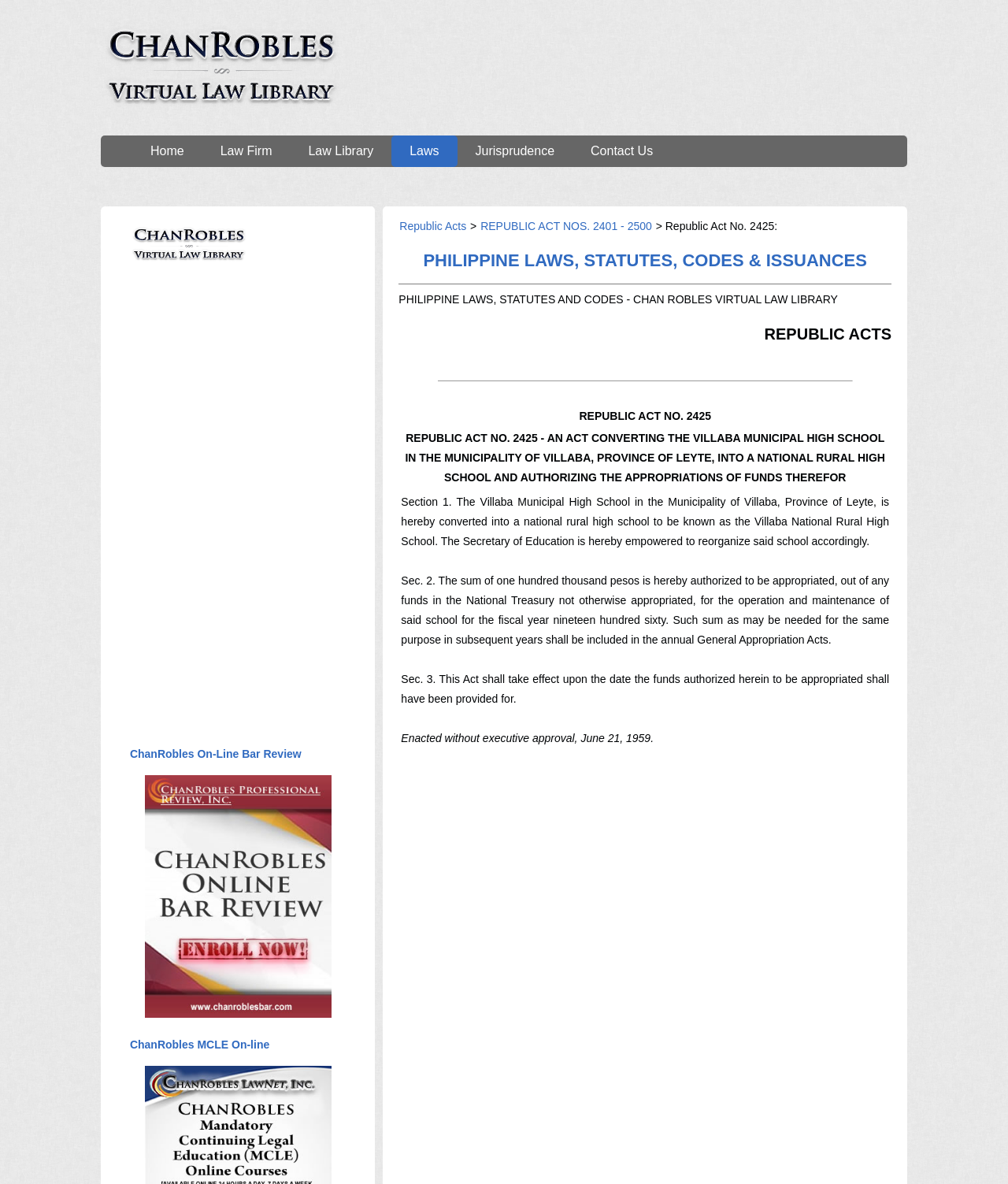How many sections does the law have?
Using the image as a reference, give a one-word or short phrase answer.

3